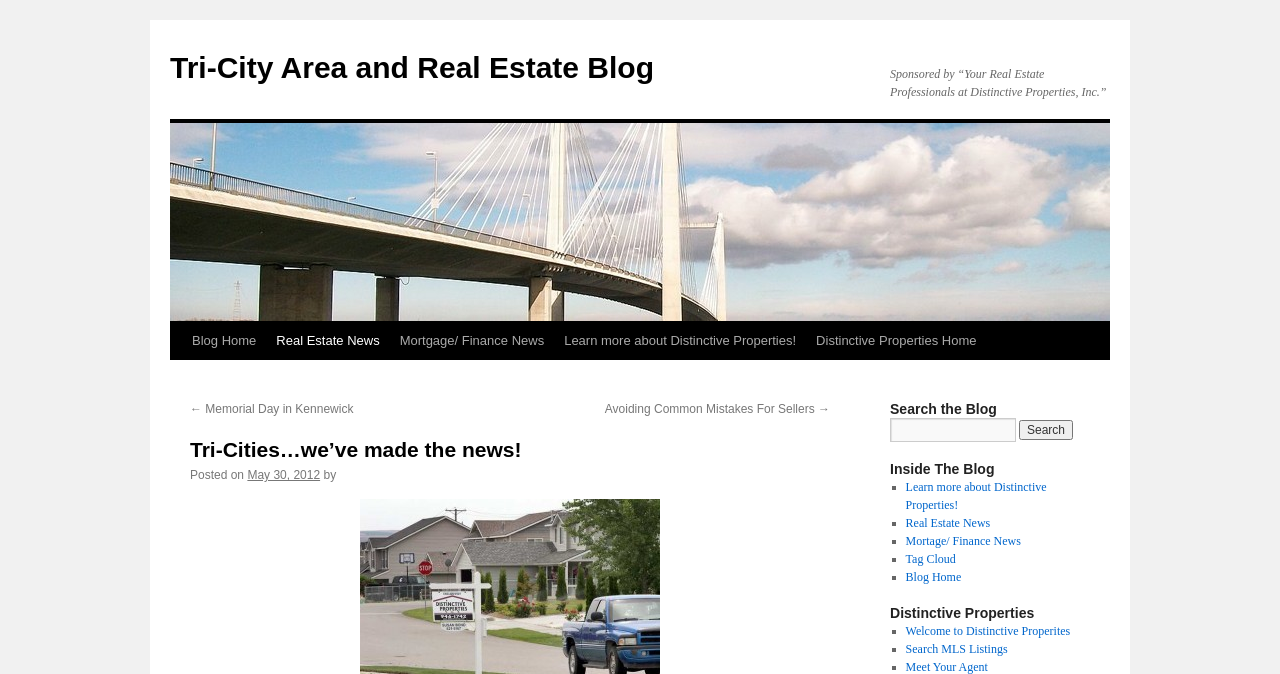Please find and report the bounding box coordinates of the element to click in order to perform the following action: "Read the latest blog post". The coordinates should be expressed as four float numbers between 0 and 1, in the format [left, top, right, bottom].

[0.148, 0.596, 0.276, 0.617]